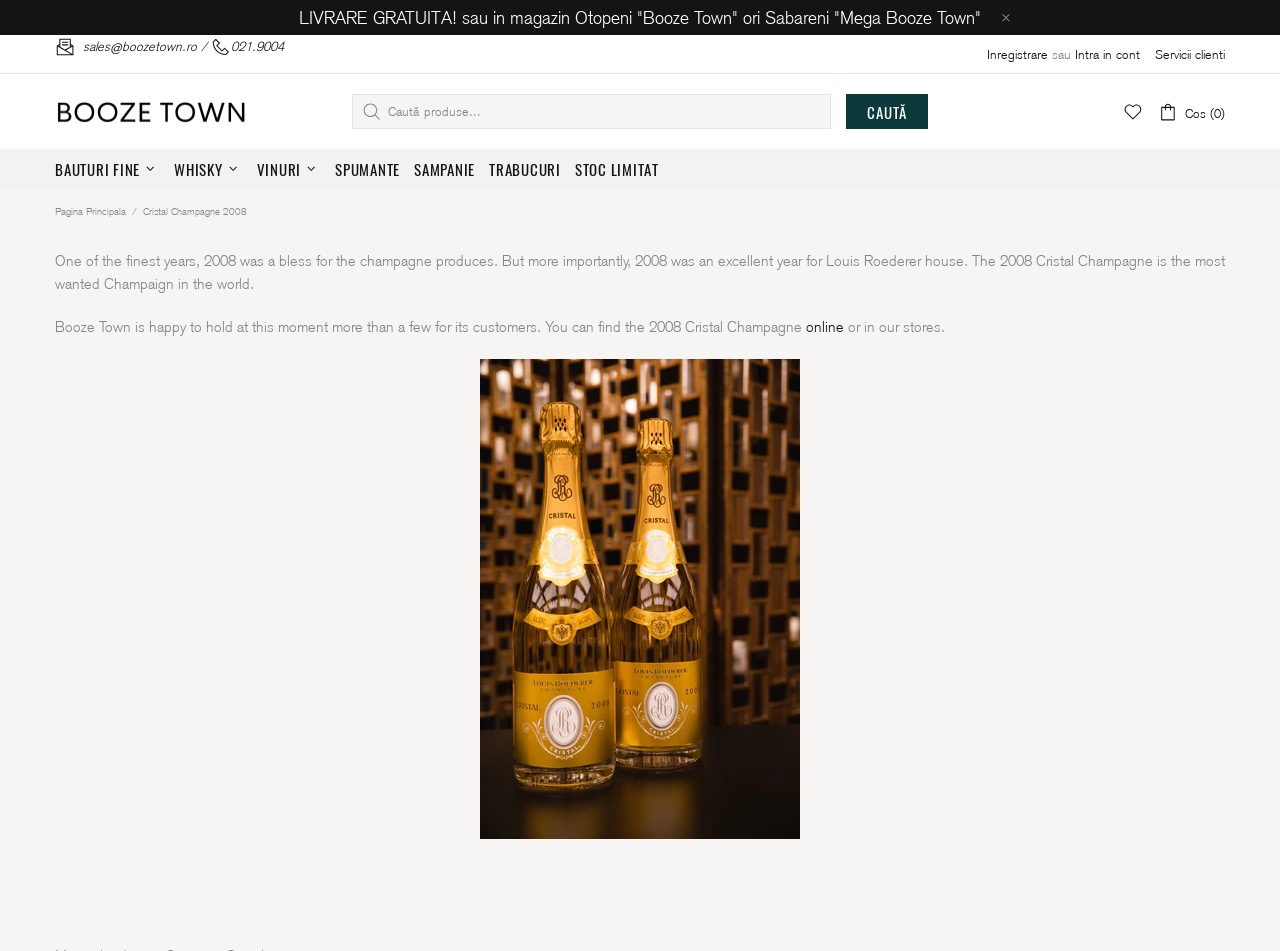Kindly determine the bounding box coordinates for the clickable area to achieve the given instruction: "Search for products".

[0.275, 0.099, 0.725, 0.136]